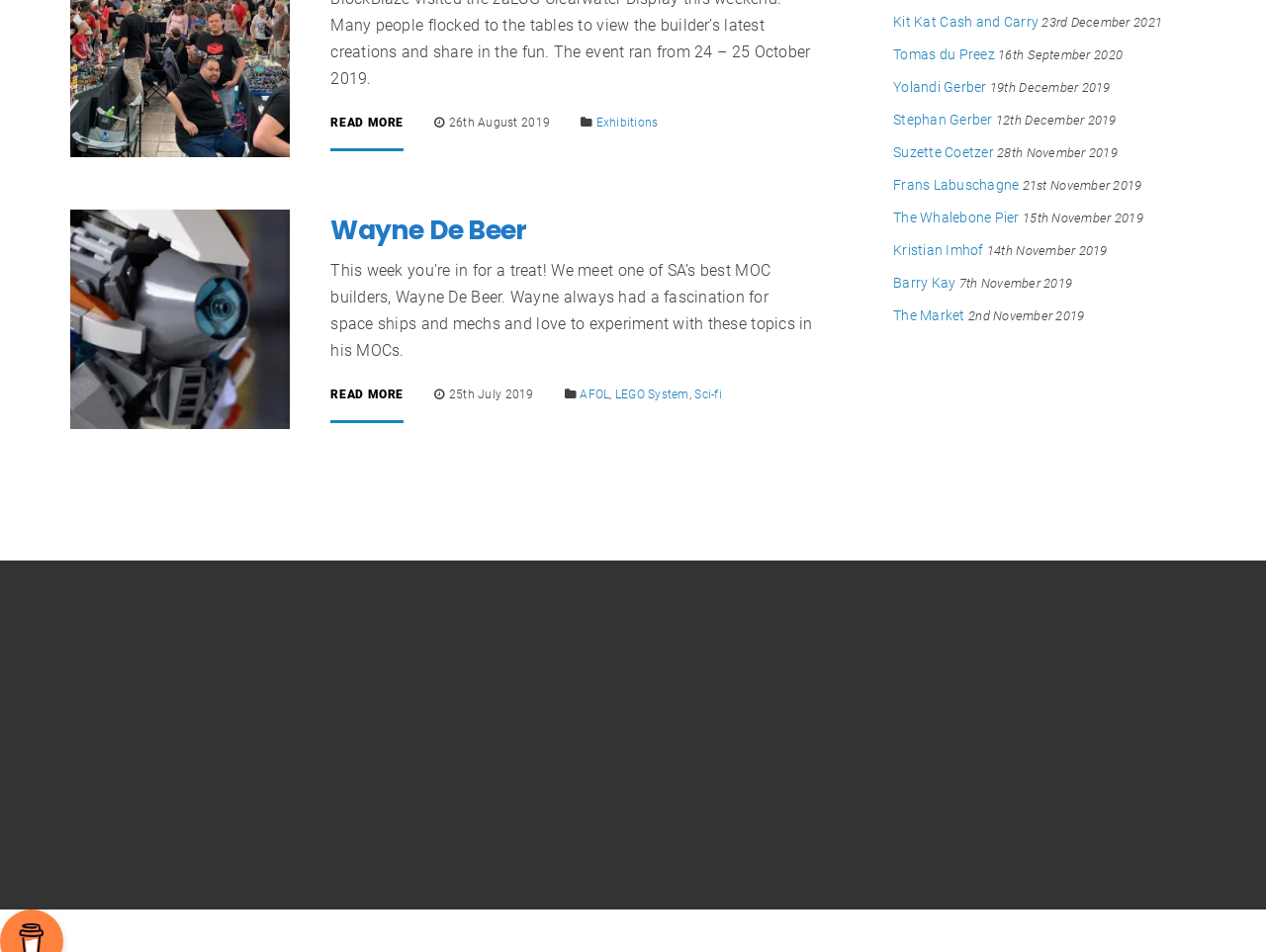Bounding box coordinates should be in the format (top-left x, top-left y, bottom-right x, bottom-right y) and all values should be floating point numbers between 0 and 1. Determine the bounding box coordinate for the UI element described as: Kit Kat Cash and Carry

[0.706, 0.059, 0.82, 0.075]